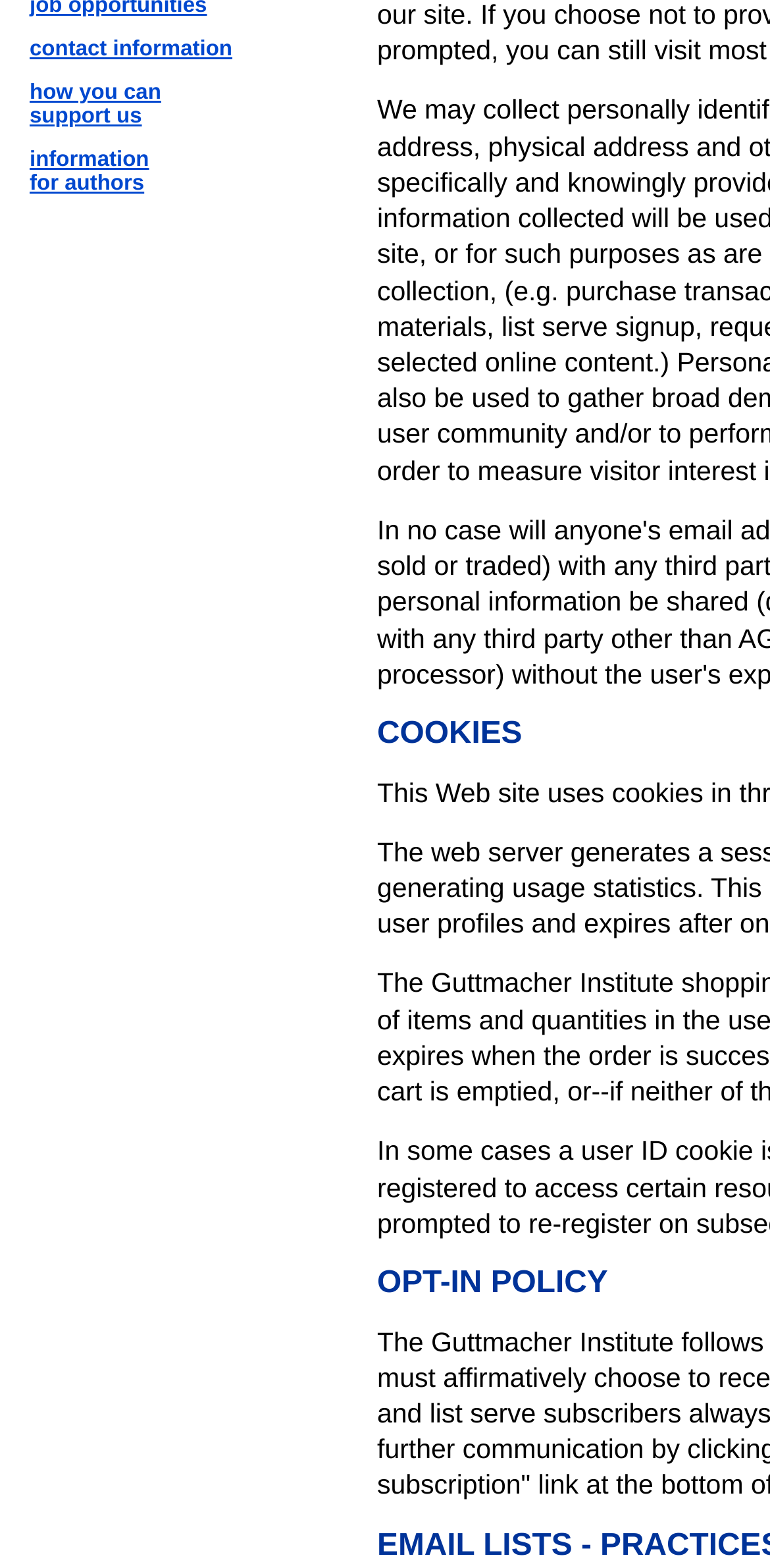Please find the bounding box for the UI component described as follows: "contact information".

[0.038, 0.024, 0.302, 0.039]